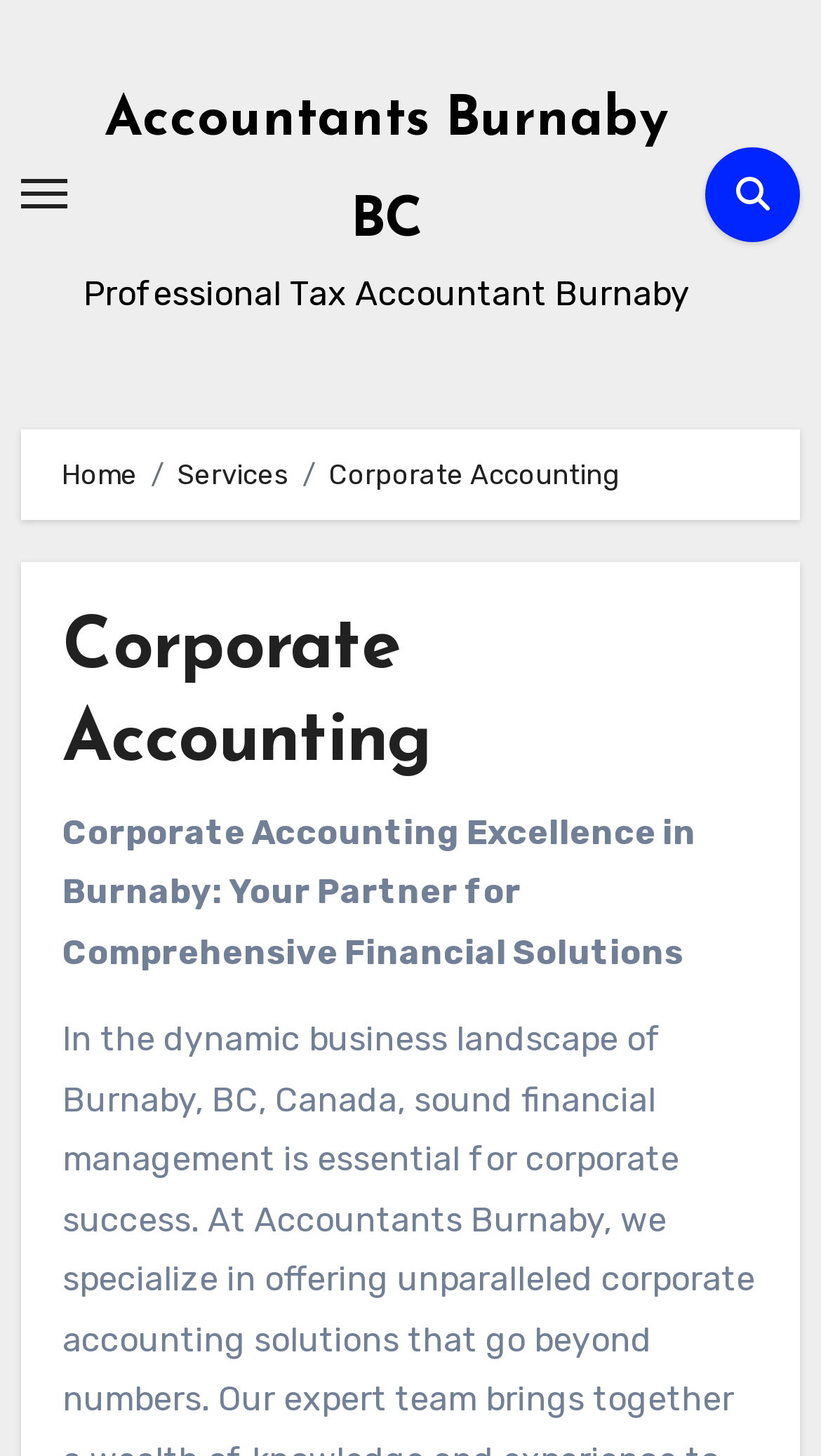Given the description: "Accountants Burnaby BC", determine the bounding box coordinates of the UI element. The coordinates should be formatted as four float numbers between 0 and 1, [left, top, right, bottom].

[0.127, 0.064, 0.814, 0.172]